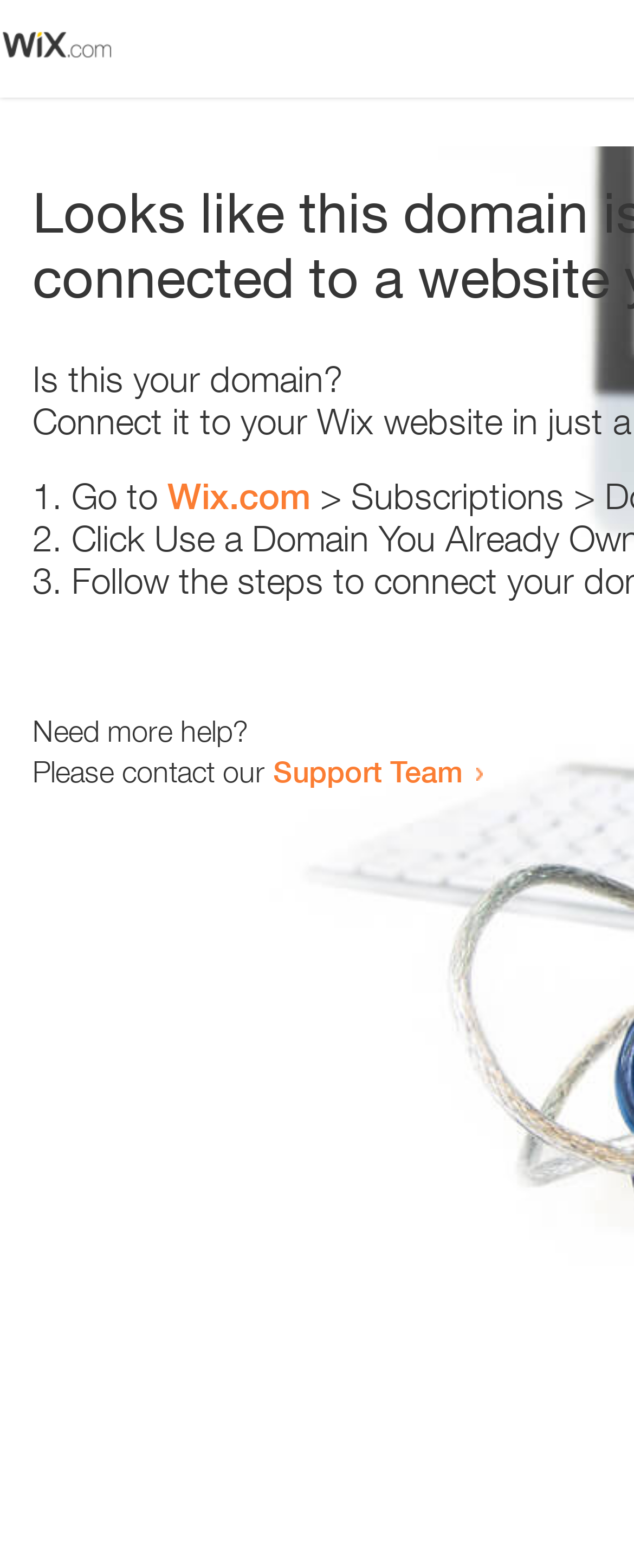Who to contact for more help?
Answer the question with a single word or phrase, referring to the image.

Support Team